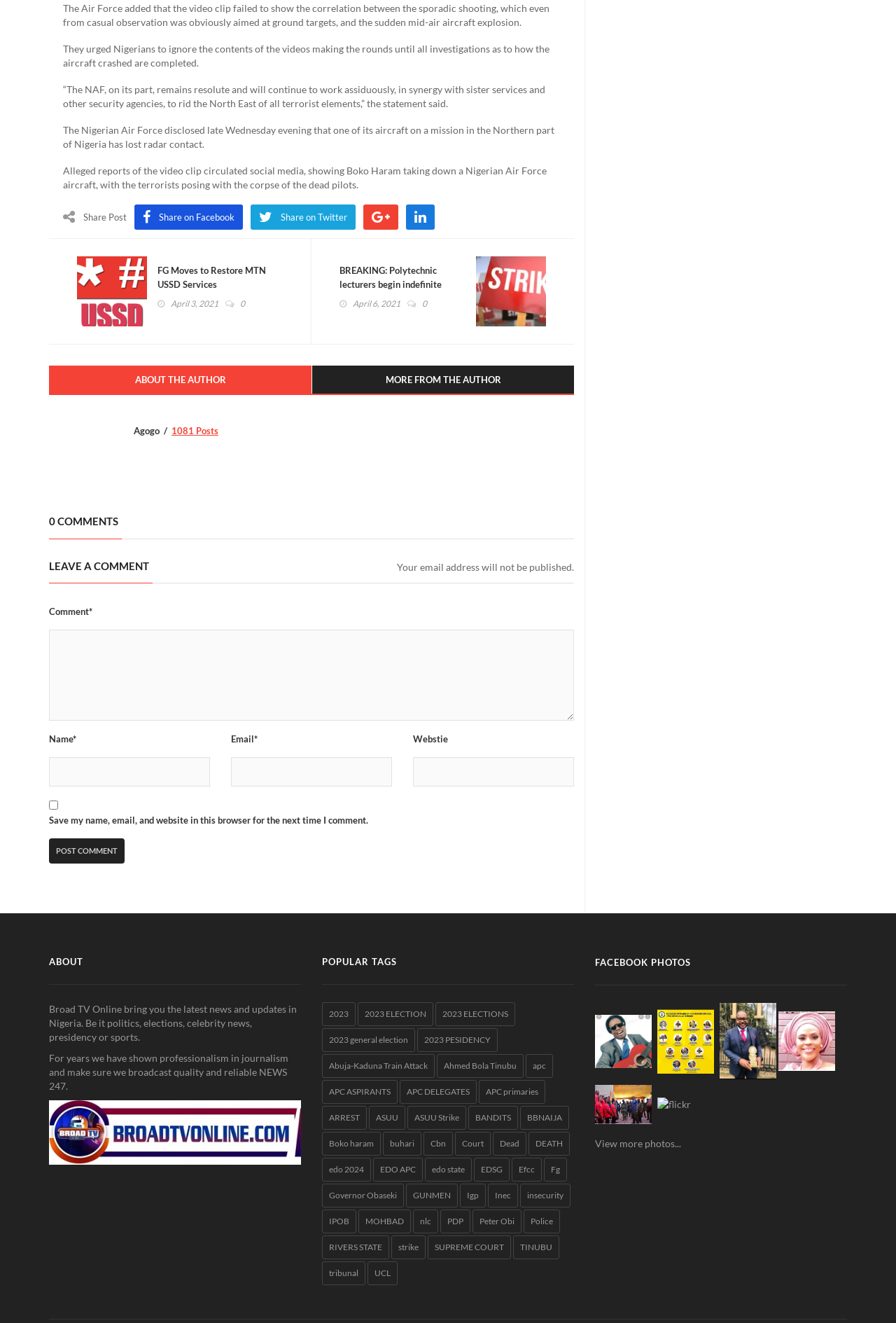How many images are on this webpage?
Refer to the image and give a detailed answer to the query.

I counted the number of image elements on the webpage, which are [399] image '' and [401] image ''. There are two images in total.